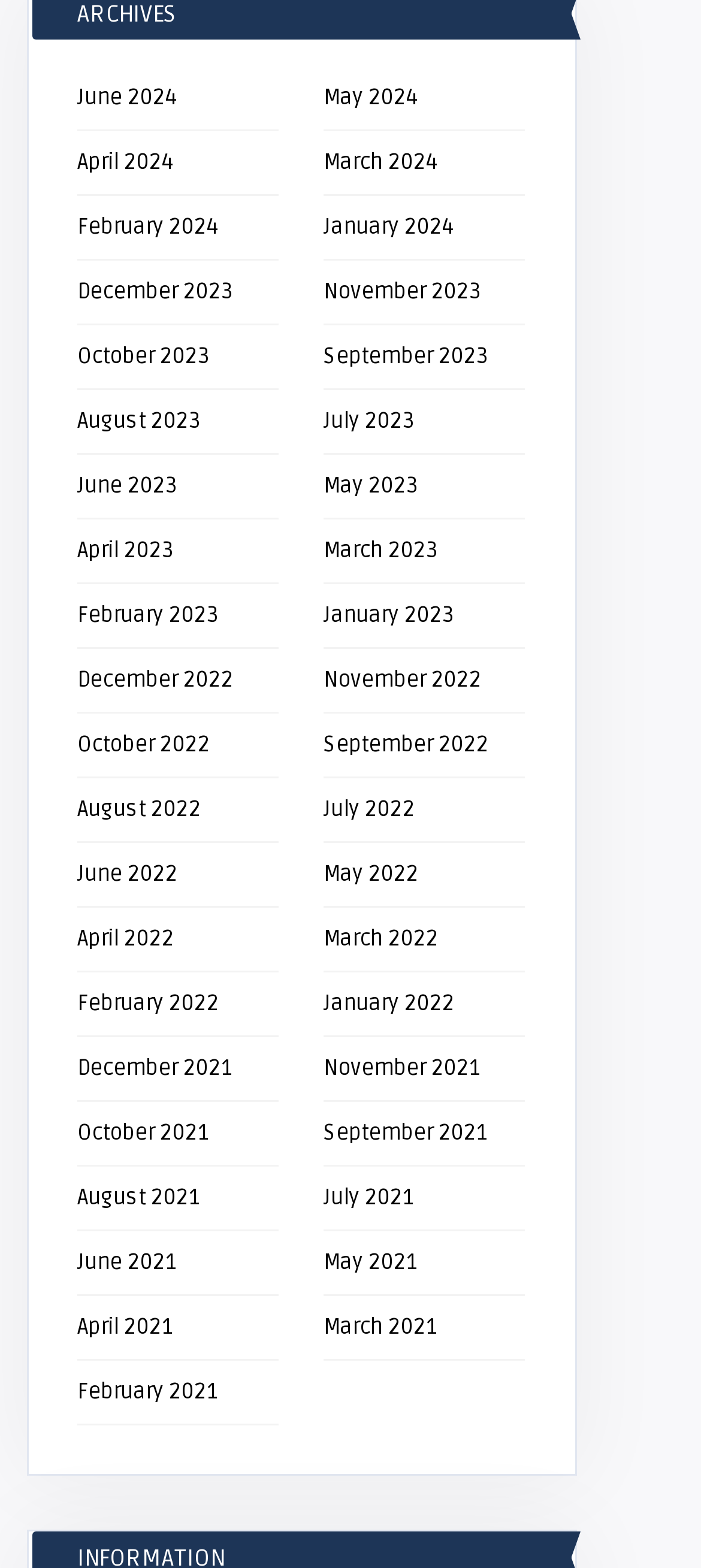Determine the bounding box coordinates of the element that should be clicked to execute the following command: "View February 2022".

[0.11, 0.631, 0.313, 0.649]